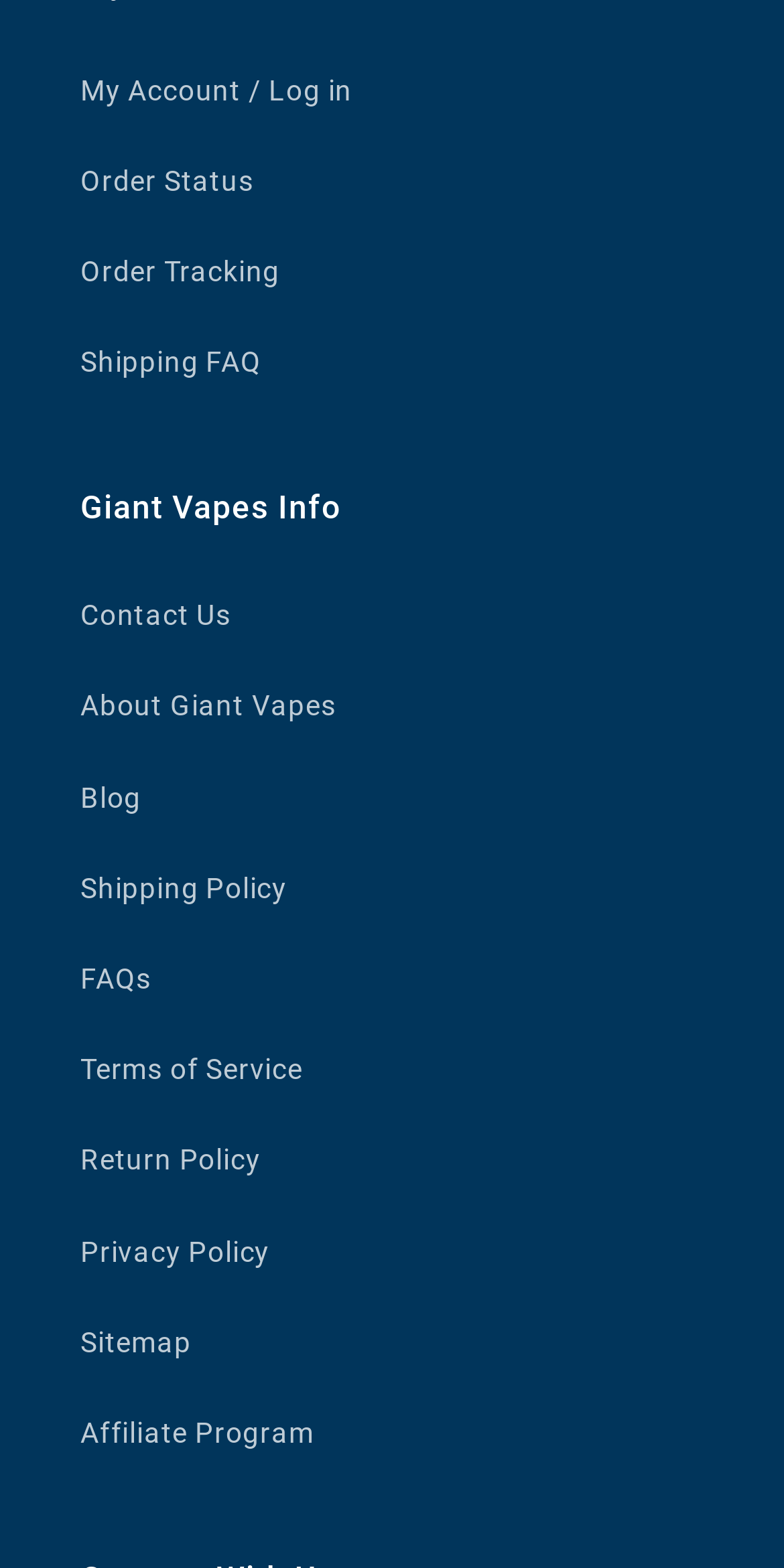Determine the bounding box coordinates for the region that must be clicked to execute the following instruction: "view shipping policy".

[0.103, 0.538, 0.897, 0.596]